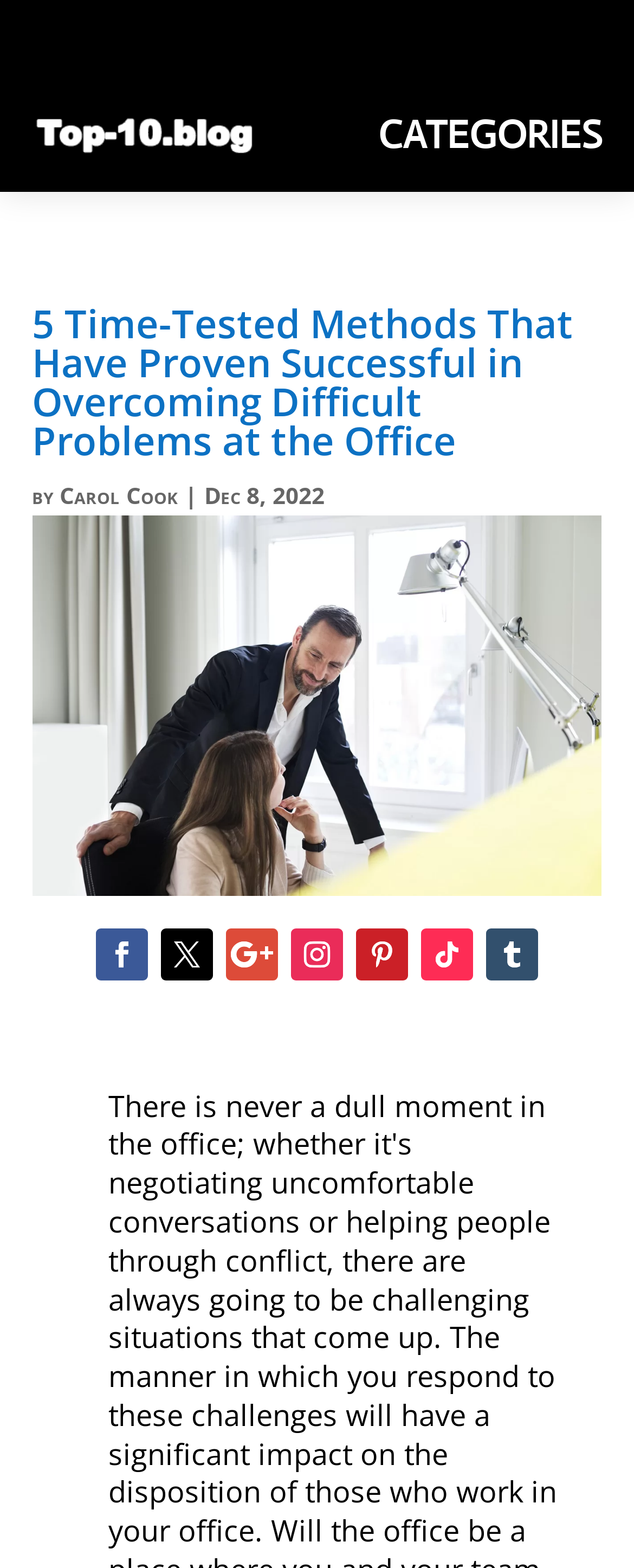Provide the bounding box coordinates of the HTML element described by the text: "alt="Versus Cleaning logo"". The coordinates should be in the format [left, top, right, bottom] with values between 0 and 1.

None